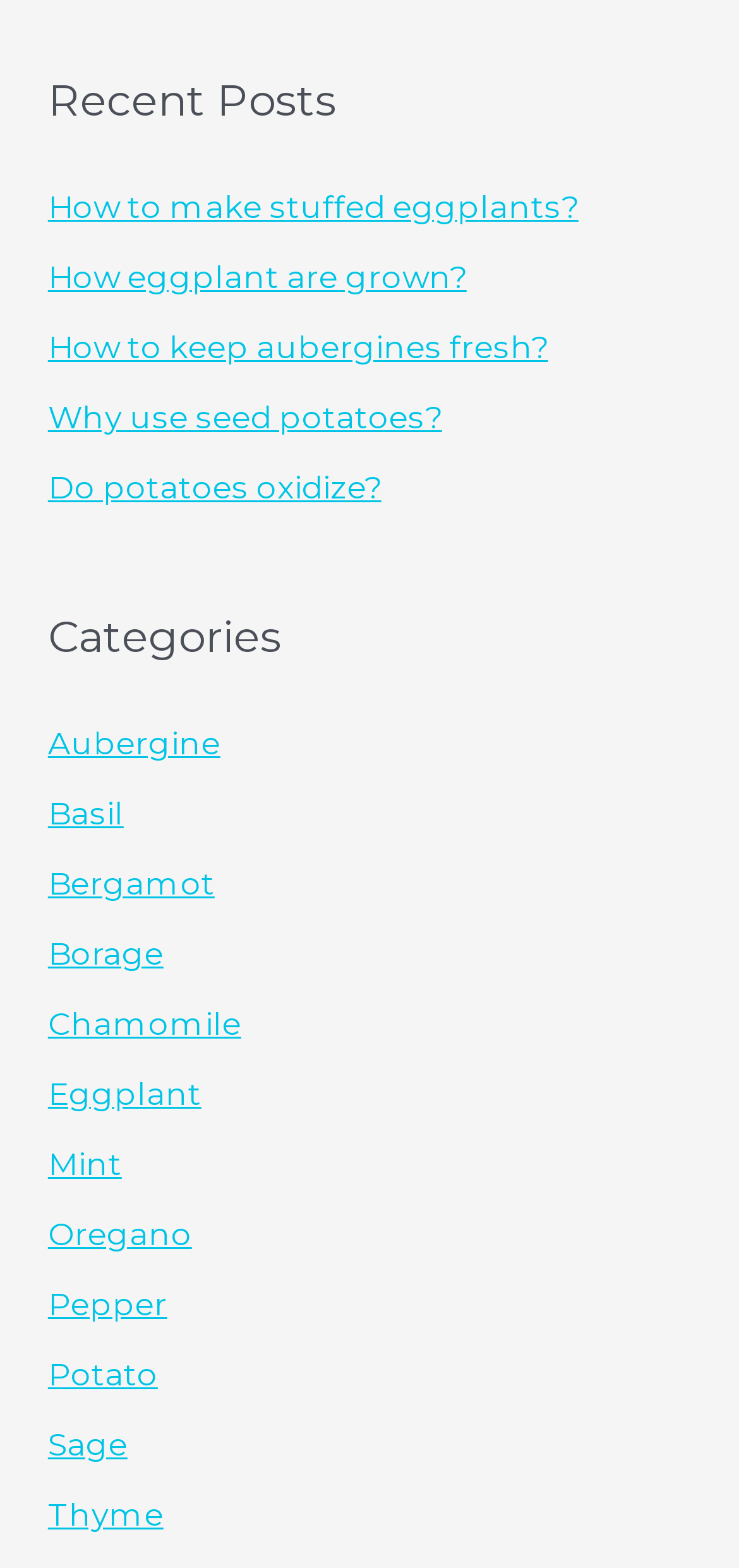What is the last category listed?
Provide a fully detailed and comprehensive answer to the question.

I looked at the links under the 'Categories' heading and found the last one, which is 'Thyme'.